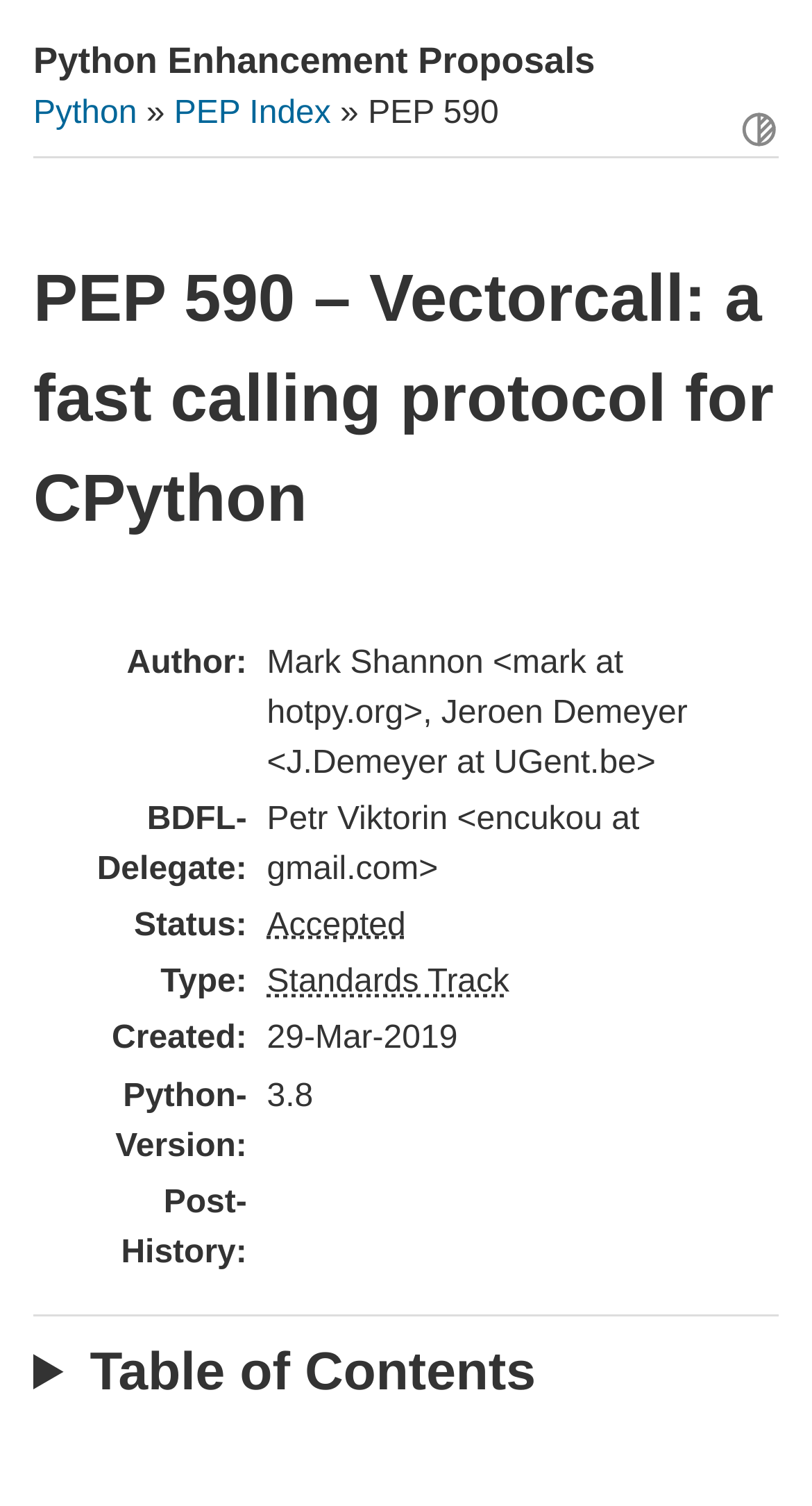Predict the bounding box coordinates for the UI element described as: "Python". The coordinates should be four float numbers between 0 and 1, presented as [left, top, right, bottom].

[0.041, 0.064, 0.169, 0.087]